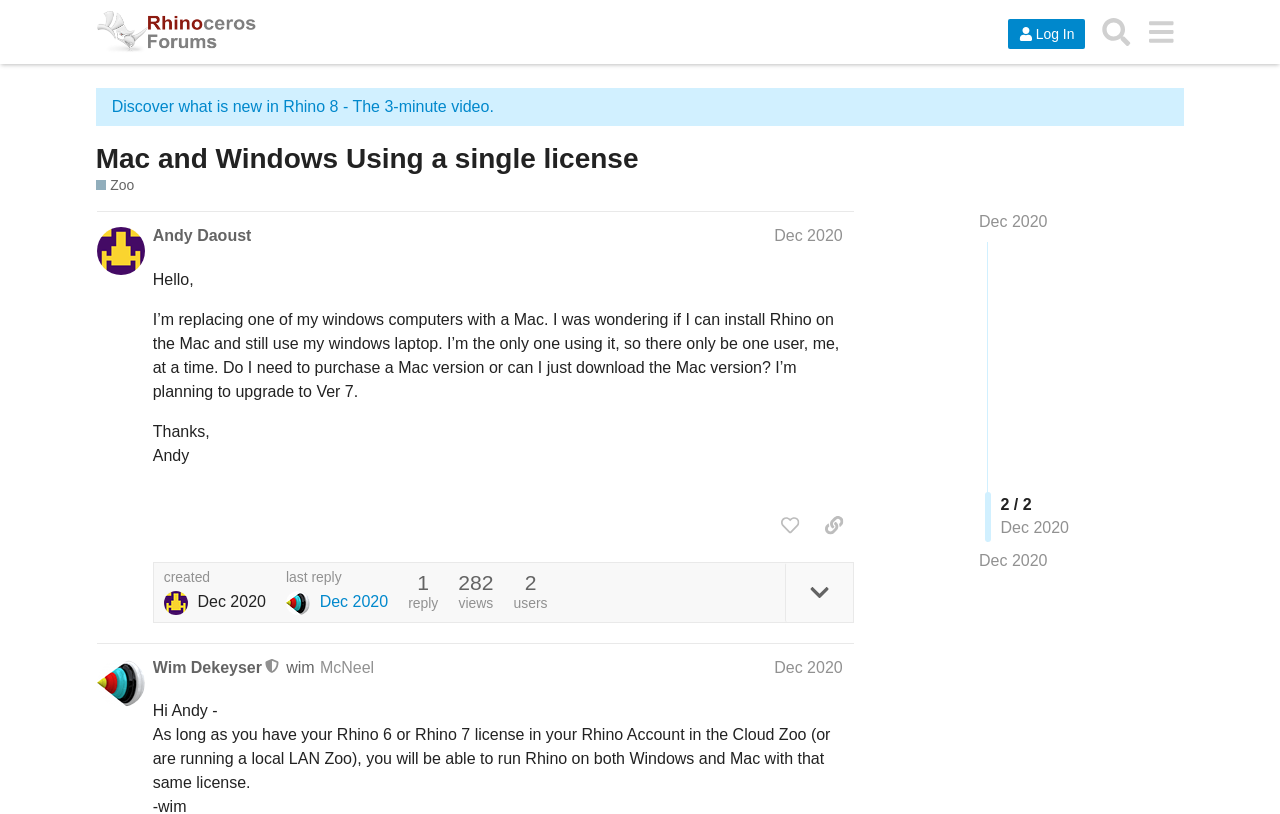Locate the coordinates of the bounding box for the clickable region that fulfills this instruction: "Search for topics".

[0.854, 0.011, 0.89, 0.067]